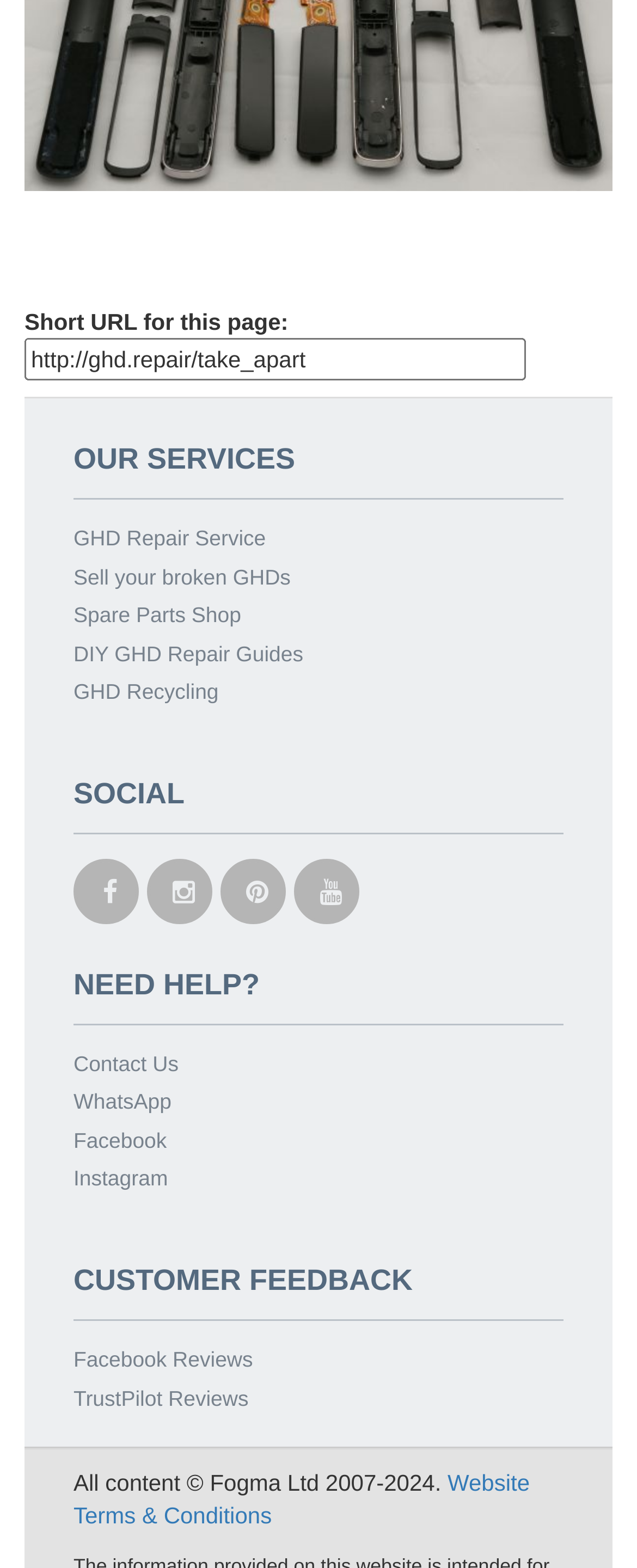Predict the bounding box coordinates of the area that should be clicked to accomplish the following instruction: "Visit Facebook page". The bounding box coordinates should consist of four float numbers between 0 and 1, i.e., [left, top, right, bottom].

[0.115, 0.718, 0.885, 0.743]